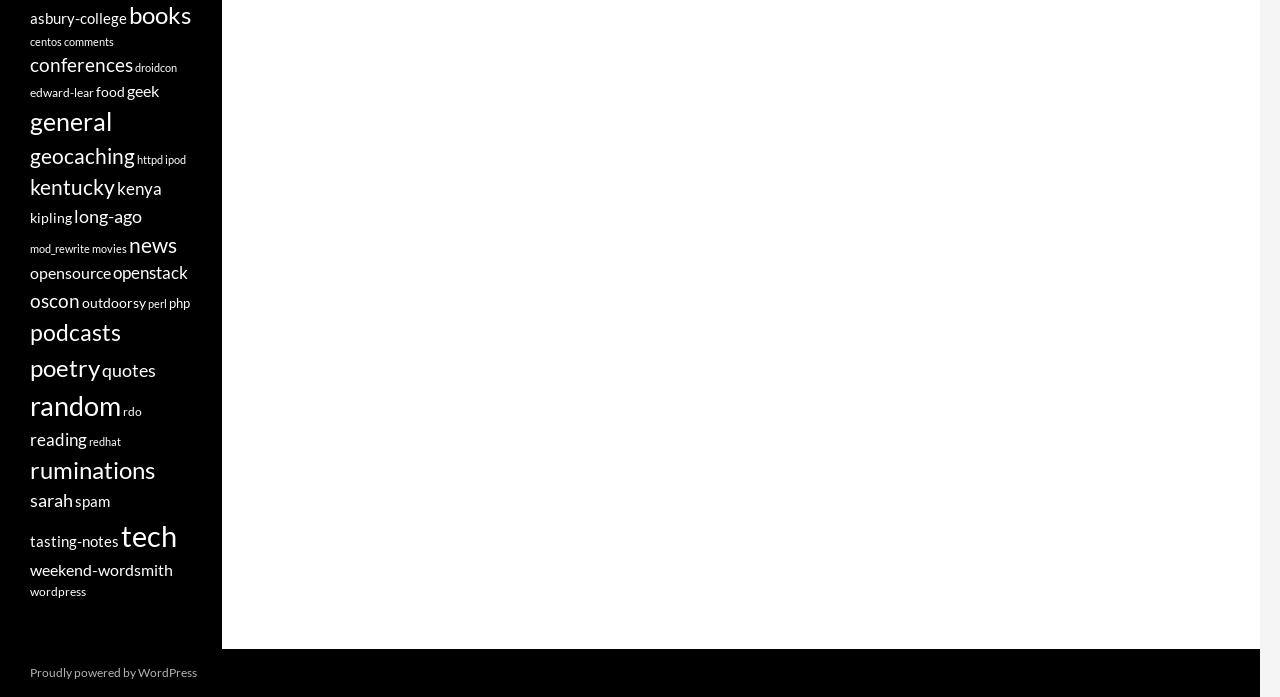What is the category located at the top-left corner of the webpage?
Based on the image content, provide your answer in one word or a short phrase.

asbury-college